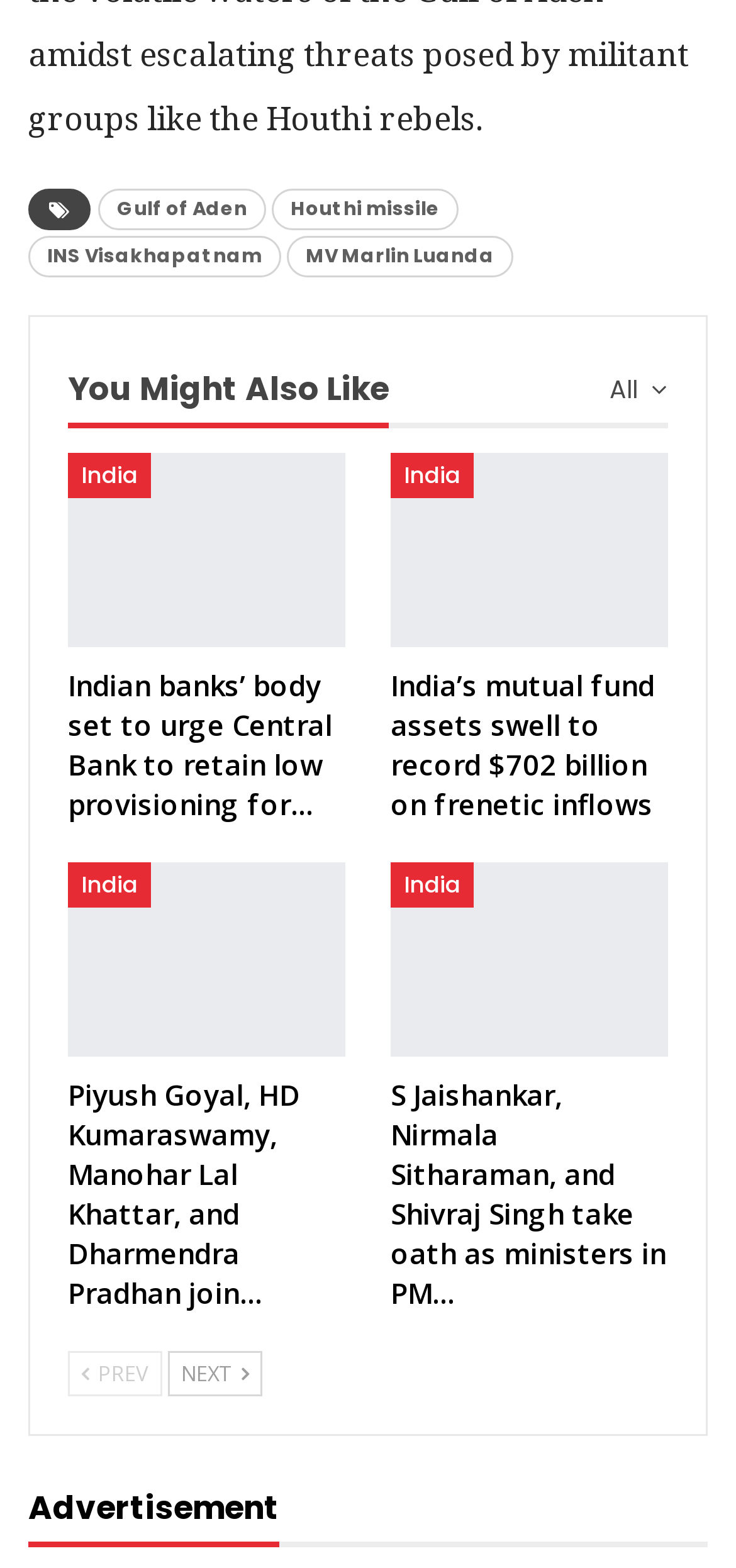Please identify the coordinates of the bounding box for the clickable region that will accomplish this instruction: "Click on the Next button".

[0.228, 0.861, 0.356, 0.89]